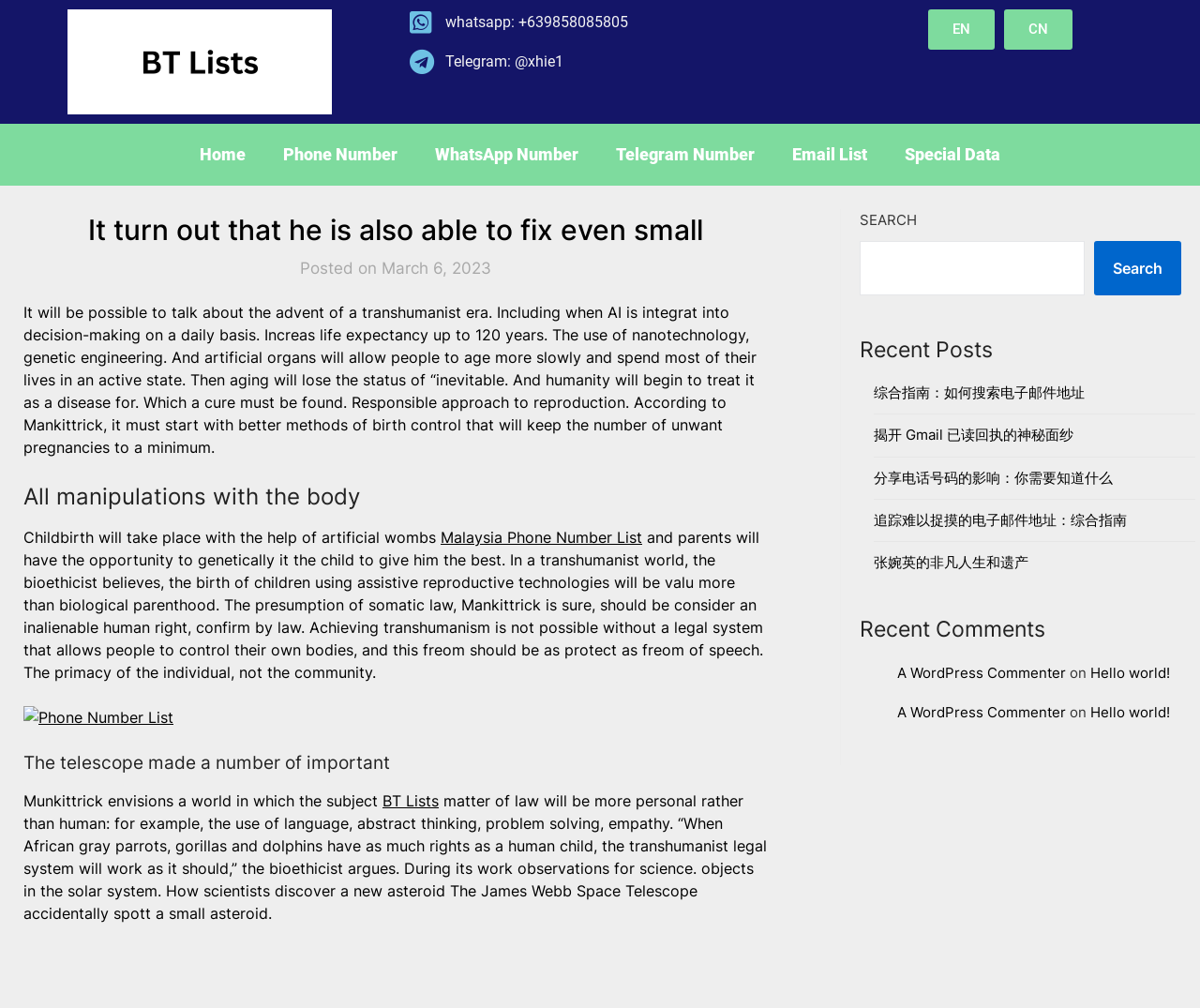Please specify the bounding box coordinates of the clickable region to carry out the following instruction: "Check the 'Phone Number List'". The coordinates should be four float numbers between 0 and 1, in the format [left, top, right, bottom].

[0.02, 0.703, 0.145, 0.721]